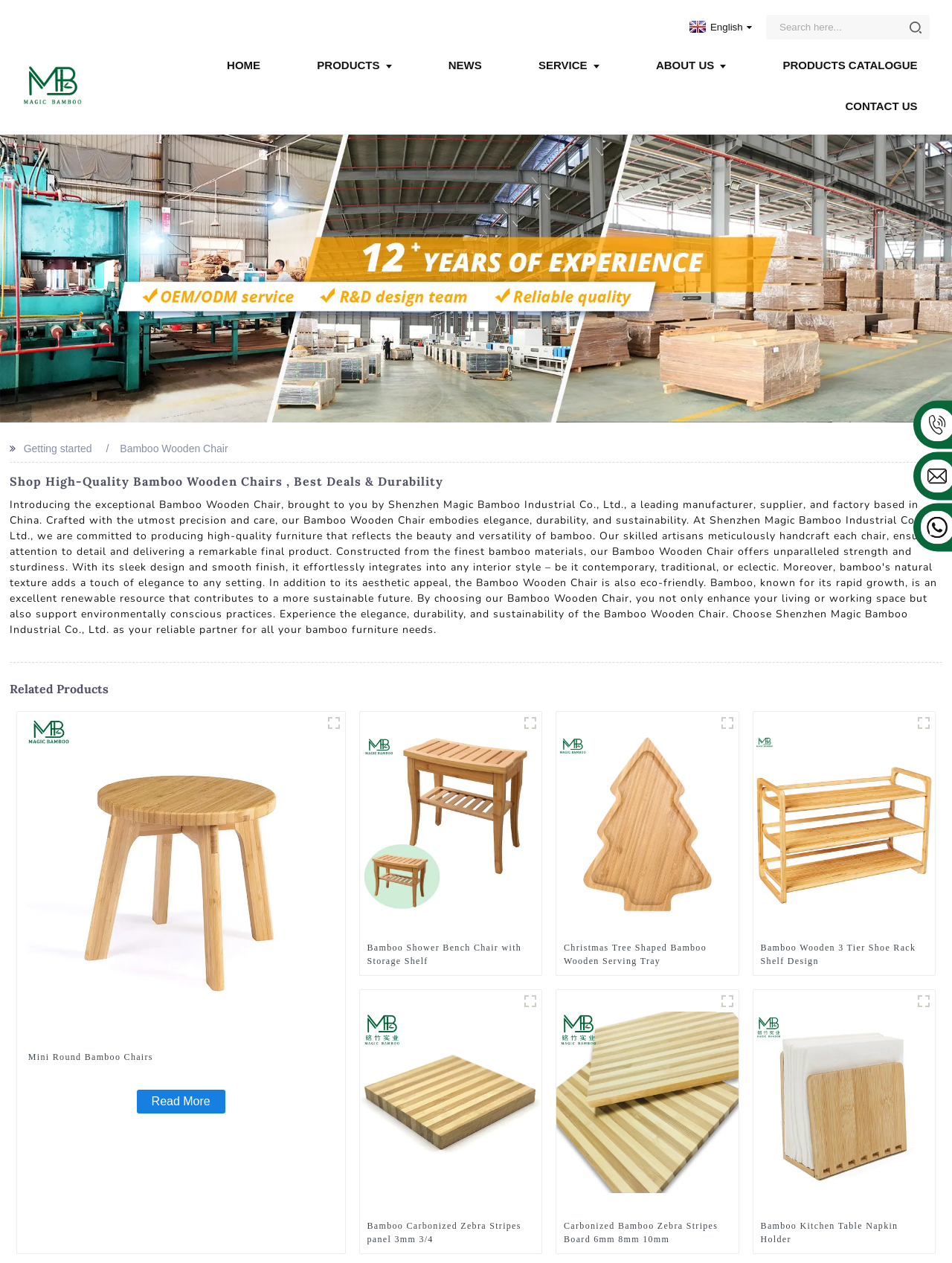Locate the bounding box coordinates of the segment that needs to be clicked to meet this instruction: "Switch to English language".

[0.72, 0.017, 0.79, 0.026]